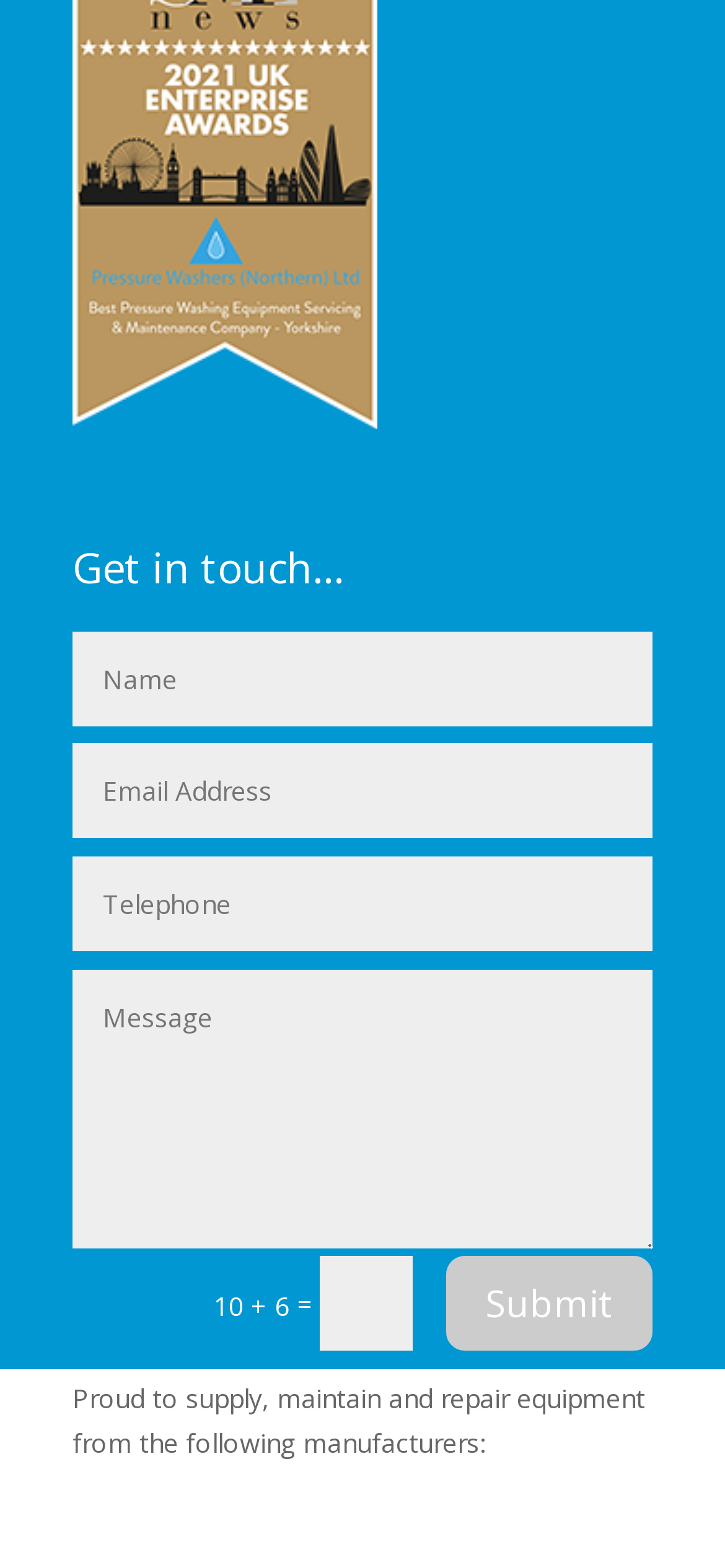What is the position of the heading?
Examine the image closely and answer the question with as much detail as possible.

The heading element with ID 221 has a bounding box with y1 and y2 coordinates that are smaller than those of the other elements, indicating that it is located at the top of the page.